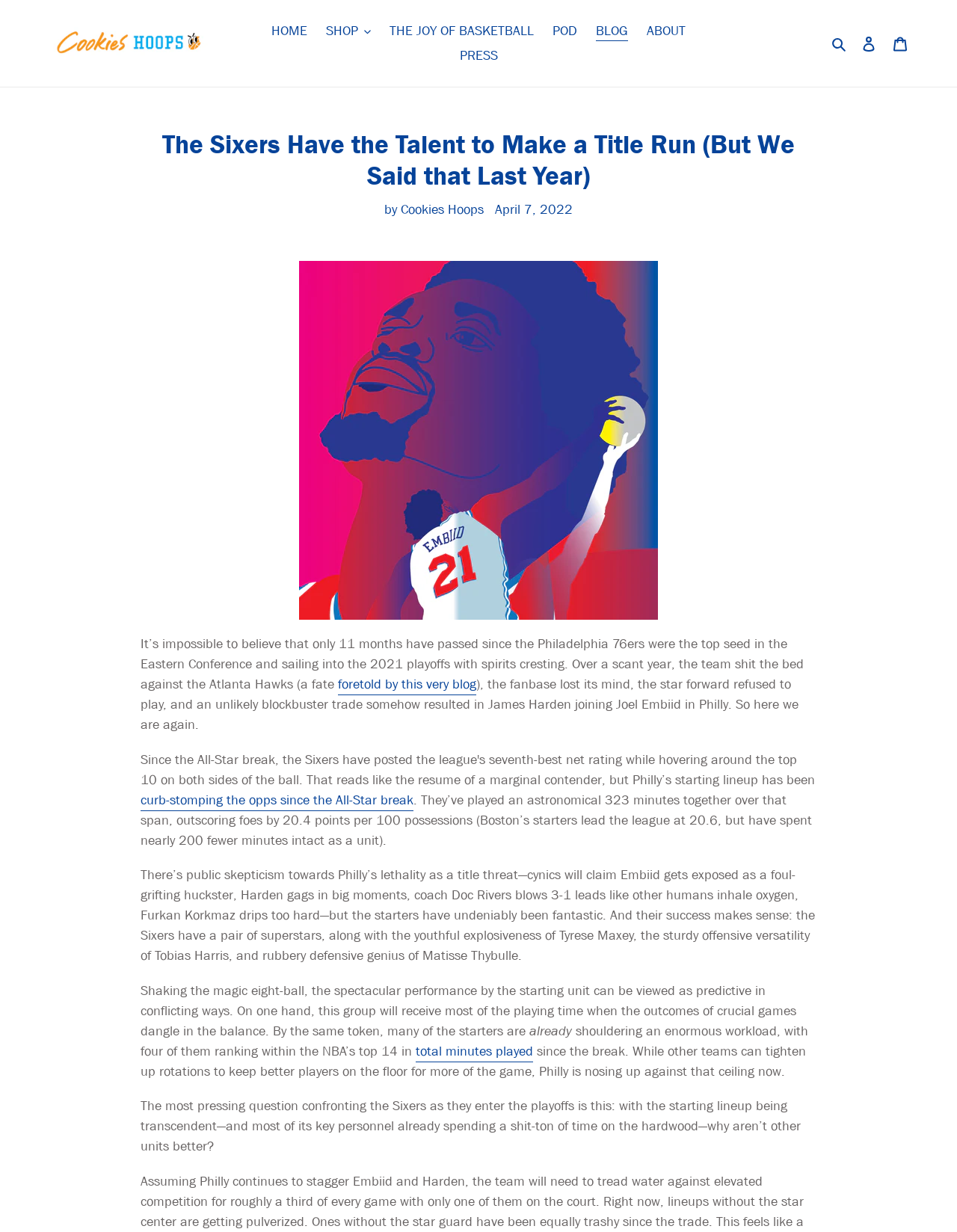Can you show the bounding box coordinates of the region to click on to complete the task described in the instruction: "Log in to the website"?

[0.891, 0.021, 0.924, 0.049]